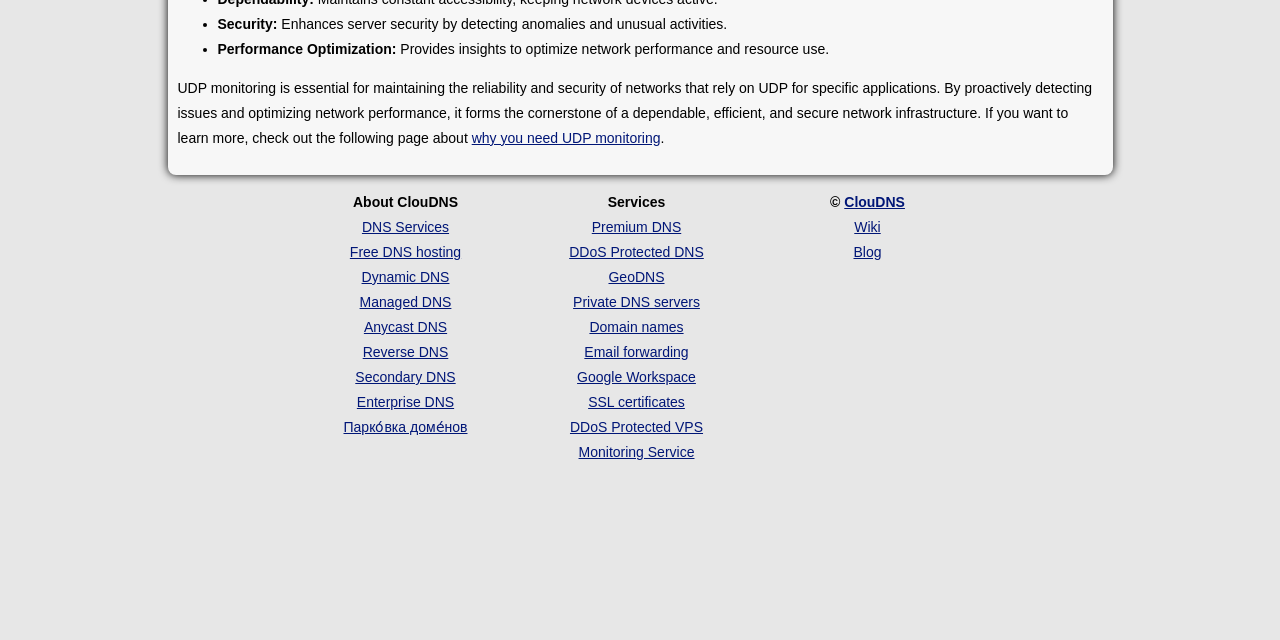Identify the bounding box coordinates for the UI element described as: "Blog".

[0.667, 0.381, 0.689, 0.406]